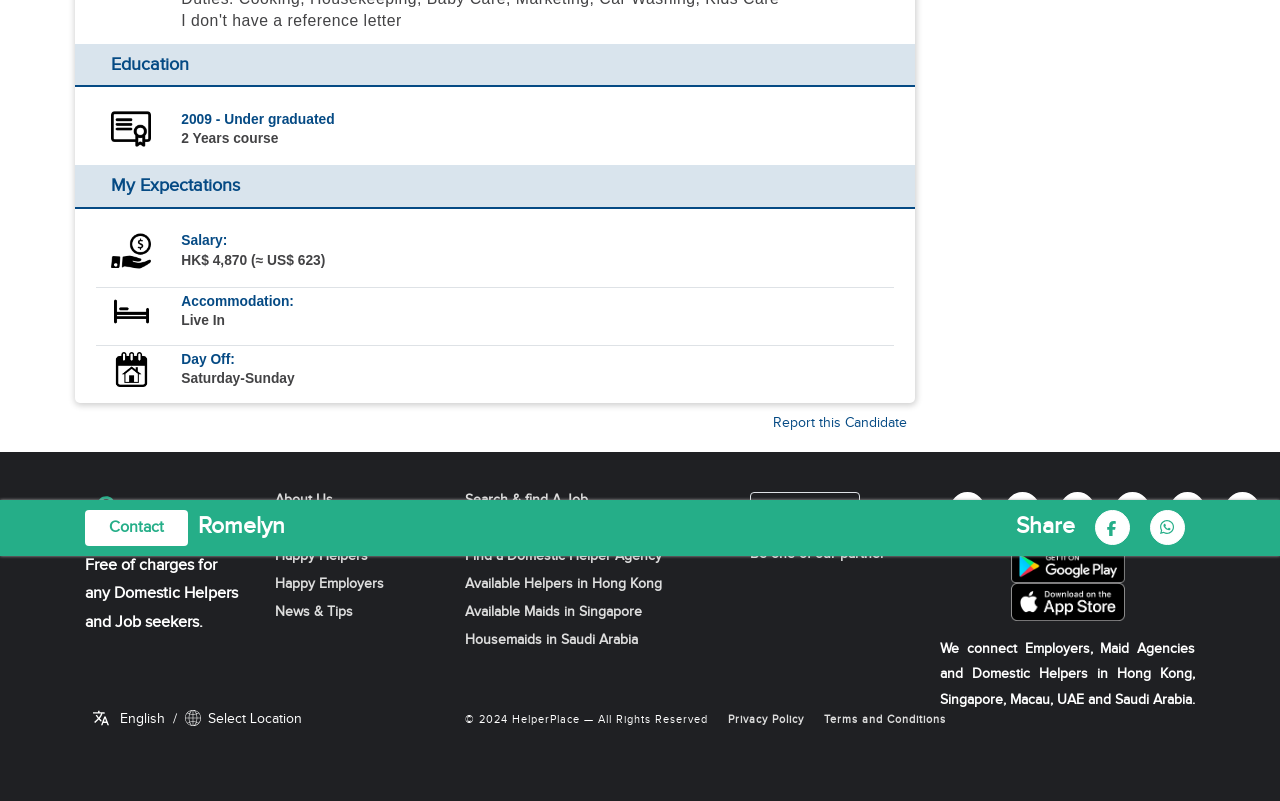Answer the following in one word or a short phrase: 
What is the name of the candidate?

Romelyn